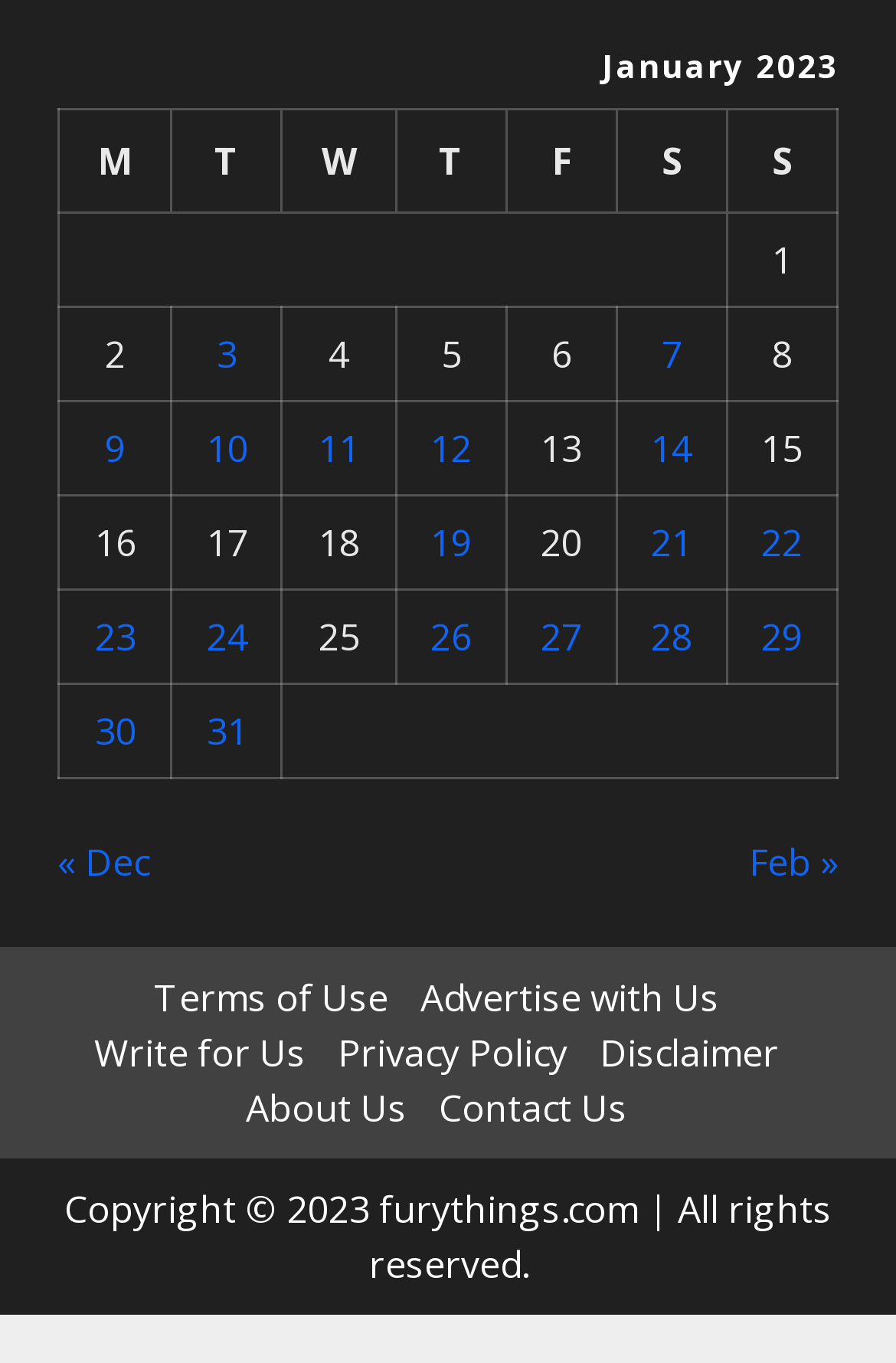With reference to the screenshot, provide a detailed response to the question below:
What is the purpose of the links in the table?

The links in the table have text like 'Posts published on January 3, 2023', which suggests that they lead to pages displaying posts published on specific dates.